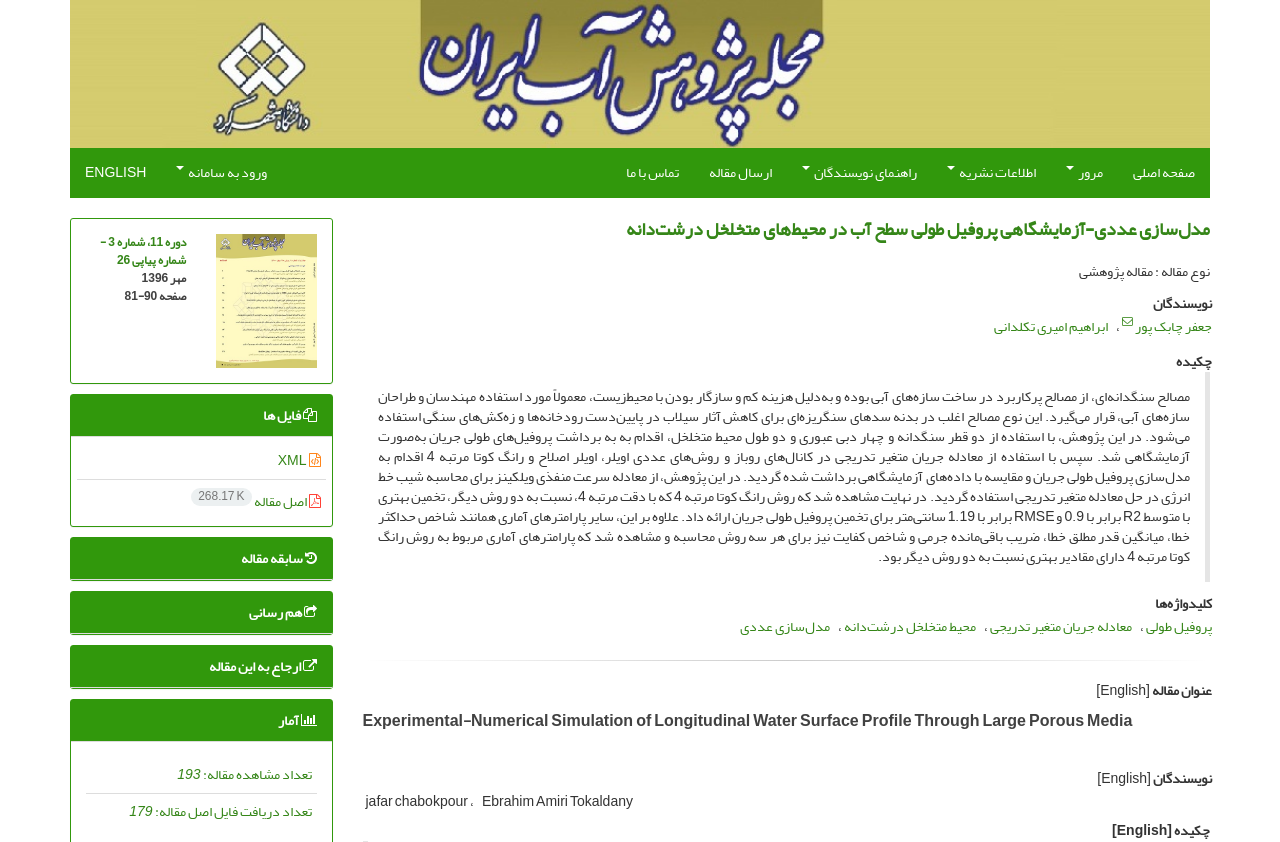Please find and generate the text of the main heading on the webpage.

مدل‌سازی عددی-آزمایشگاهی پروفیل طولی سطح آب در محیط‌های متخلخل درشت‌دانه